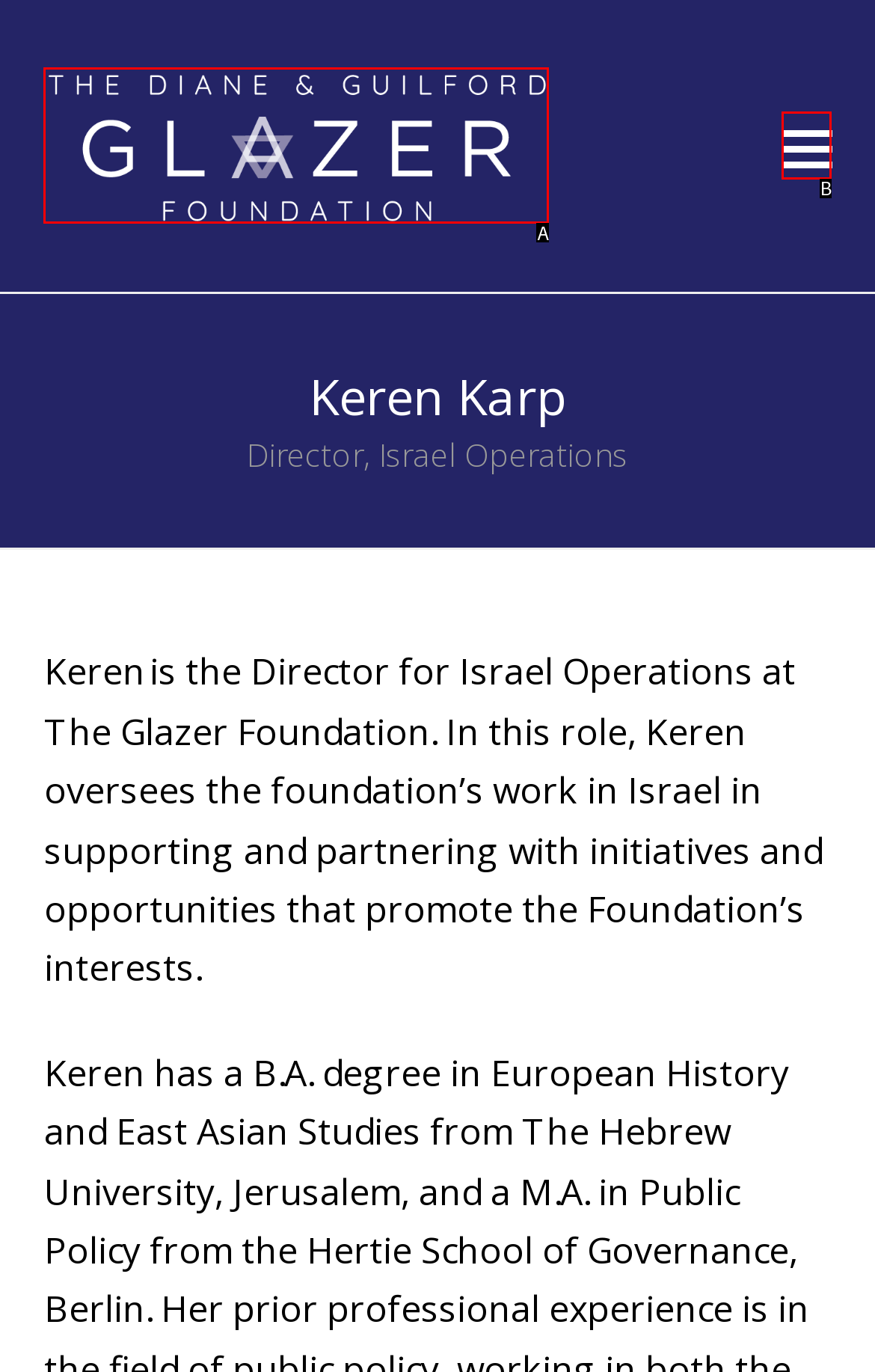Determine which HTML element best fits the description: Open Mobile Menu
Answer directly with the letter of the matching option from the available choices.

B